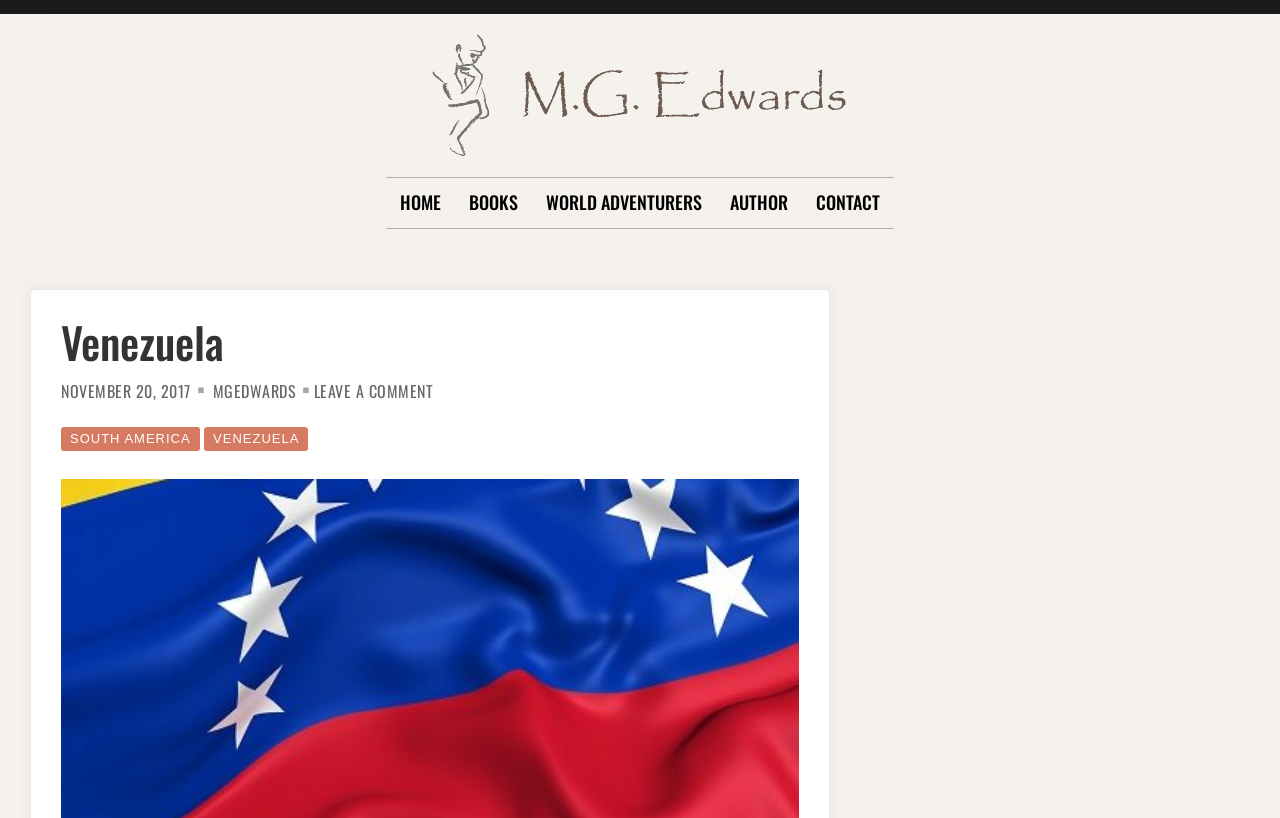How many categories are there?
Carefully examine the image and provide a detailed answer to the question.

I found two categories, 'SOUTH AMERICA' and 'VENEZUELA', which are links under the header element.